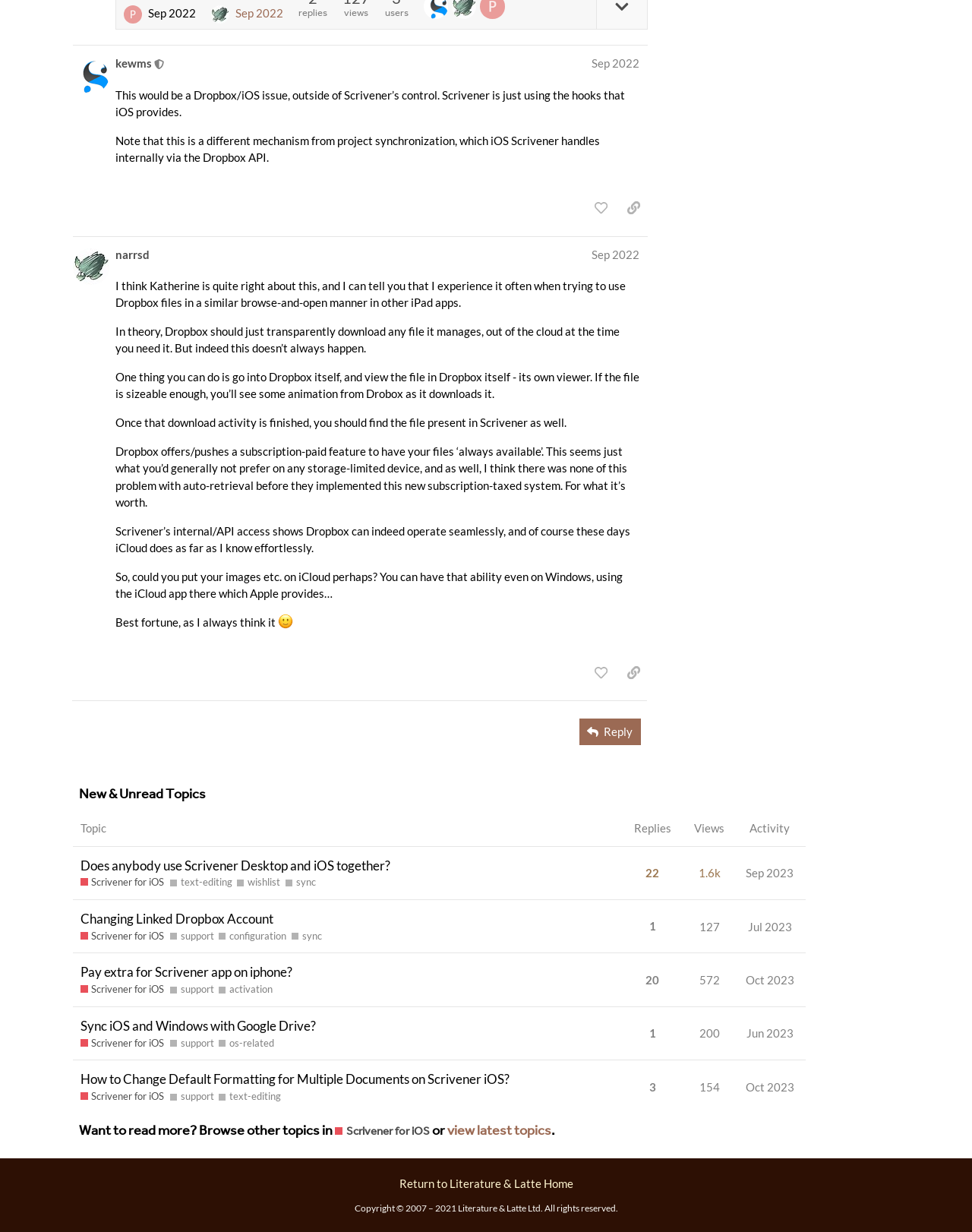Extract the bounding box coordinates for the HTML element that matches this description: "Changing Linked Dropbox Account". The coordinates should be four float numbers between 0 and 1, i.e., [left, top, right, bottom].

[0.083, 0.73, 0.281, 0.761]